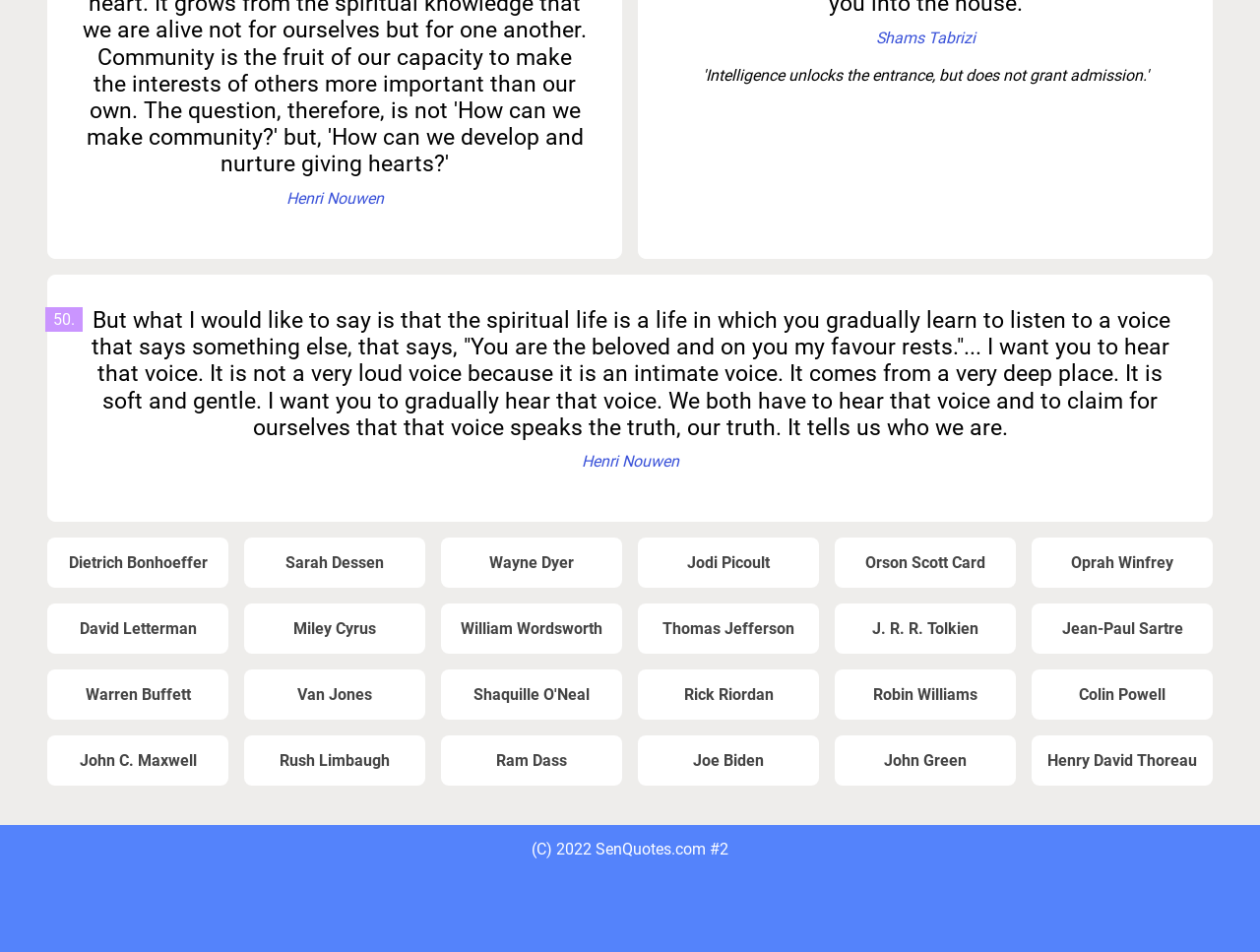Who is mentioned alongside Shams Tabrizi?
Please provide a detailed and thorough answer to the question.

Shams Tabrizi and Henri Nouwen are mentioned alongside each other, as indicated by the links 'Shams Tabrizi' and 'Henri Nouwen' at the top of the webpage.